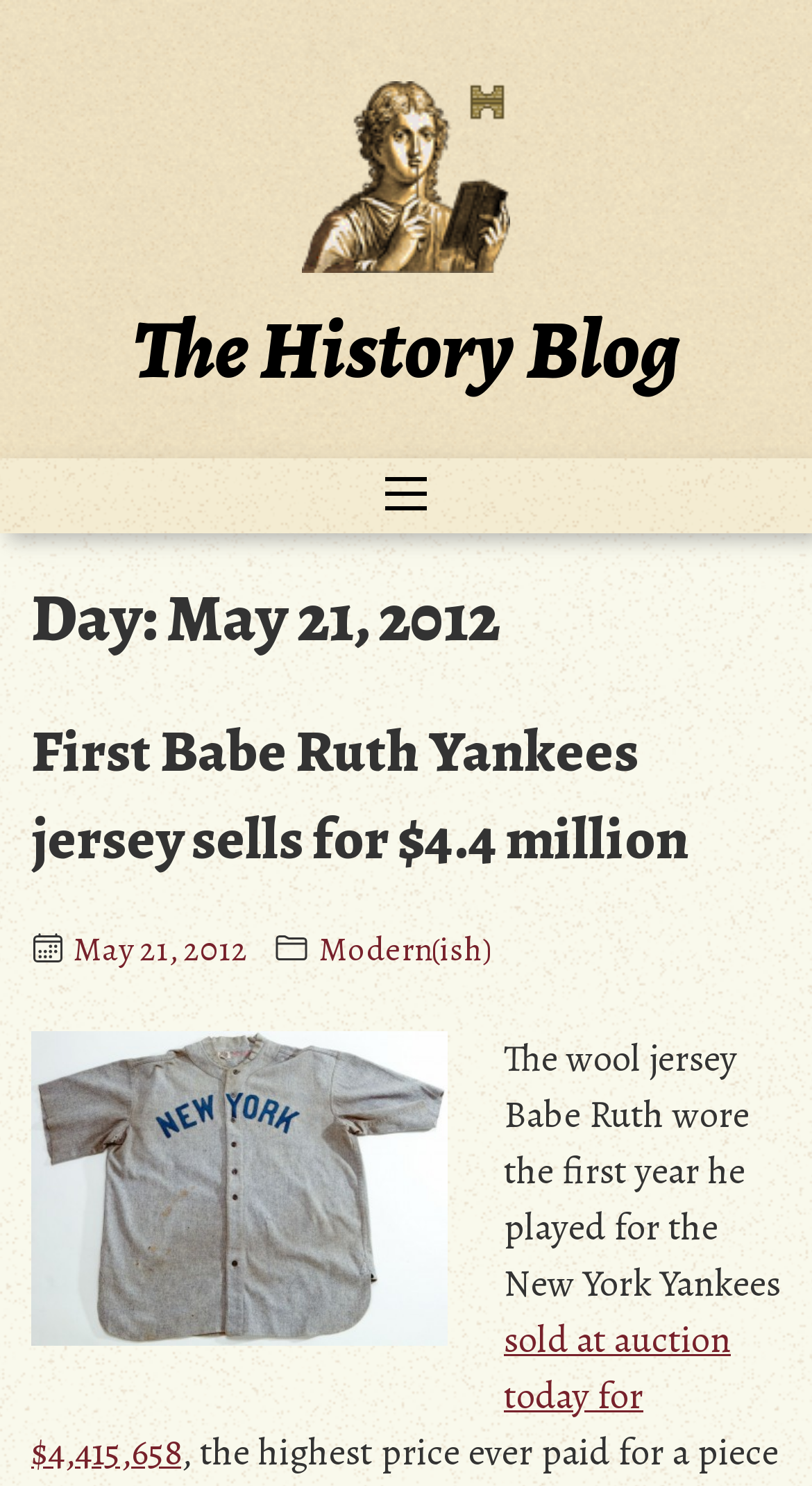From the screenshot, find the bounding box of the UI element matching this description: "aria-label="Toggle navigation"". Supply the bounding box coordinates in the form [left, top, right, bottom], each a float between 0 and 1.

[0.423, 0.308, 0.577, 0.359]